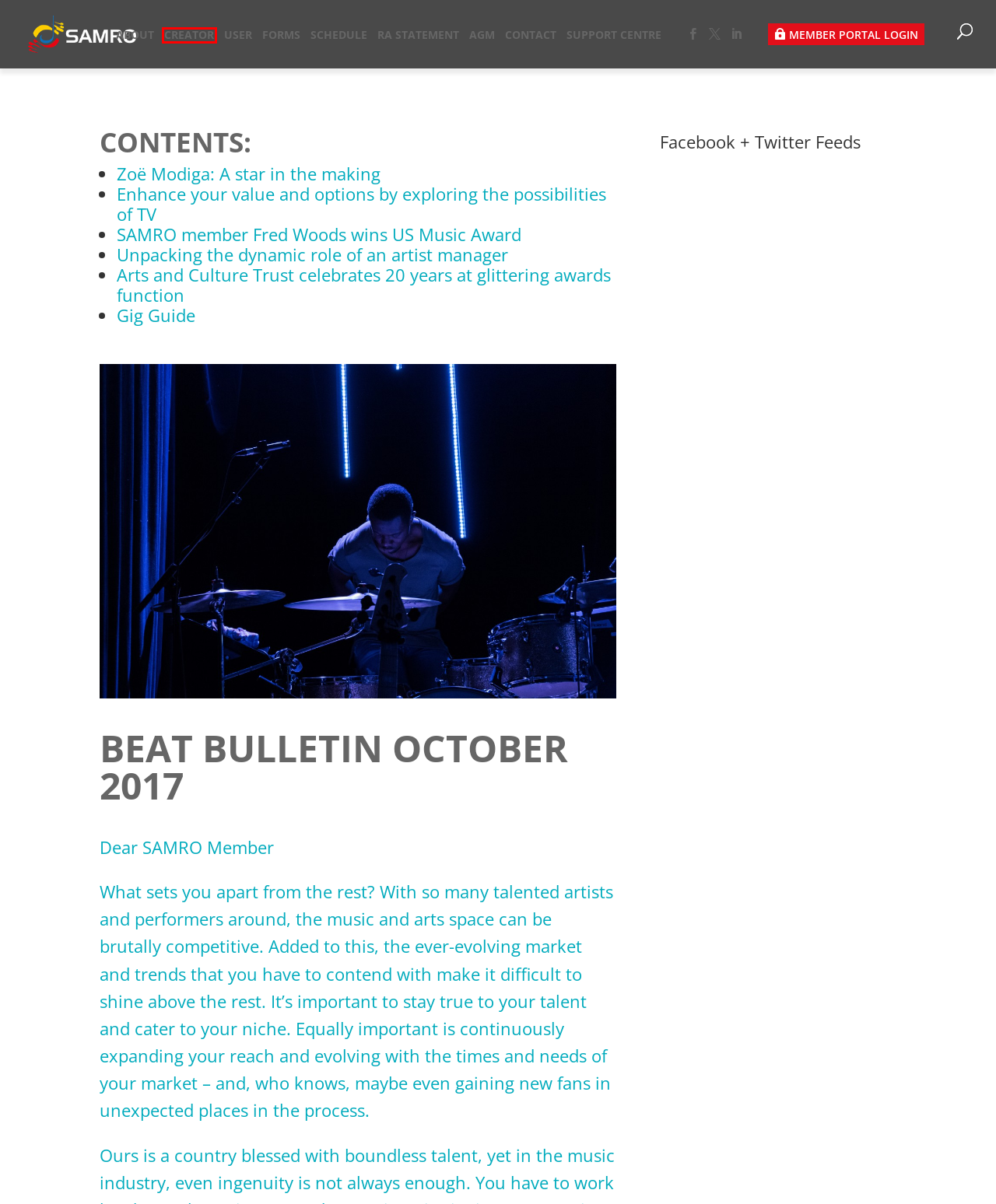You are provided with a screenshot of a webpage that includes a red rectangle bounding box. Please choose the most appropriate webpage description that matches the new webpage after clicking the element within the red bounding box. Here are the candidates:
A. AGM - SAMRO
B. SAMRO - We administer Performing Rights - Music Licensing
C. SAMRO Portal
D. Login  - SAMRO - powered by HappyFox
E. Royalty Distribution Schedule - SAMRO
F. About - SAMRO
G. Contact - SAMRO
H. Music Creator - SAMRO

H